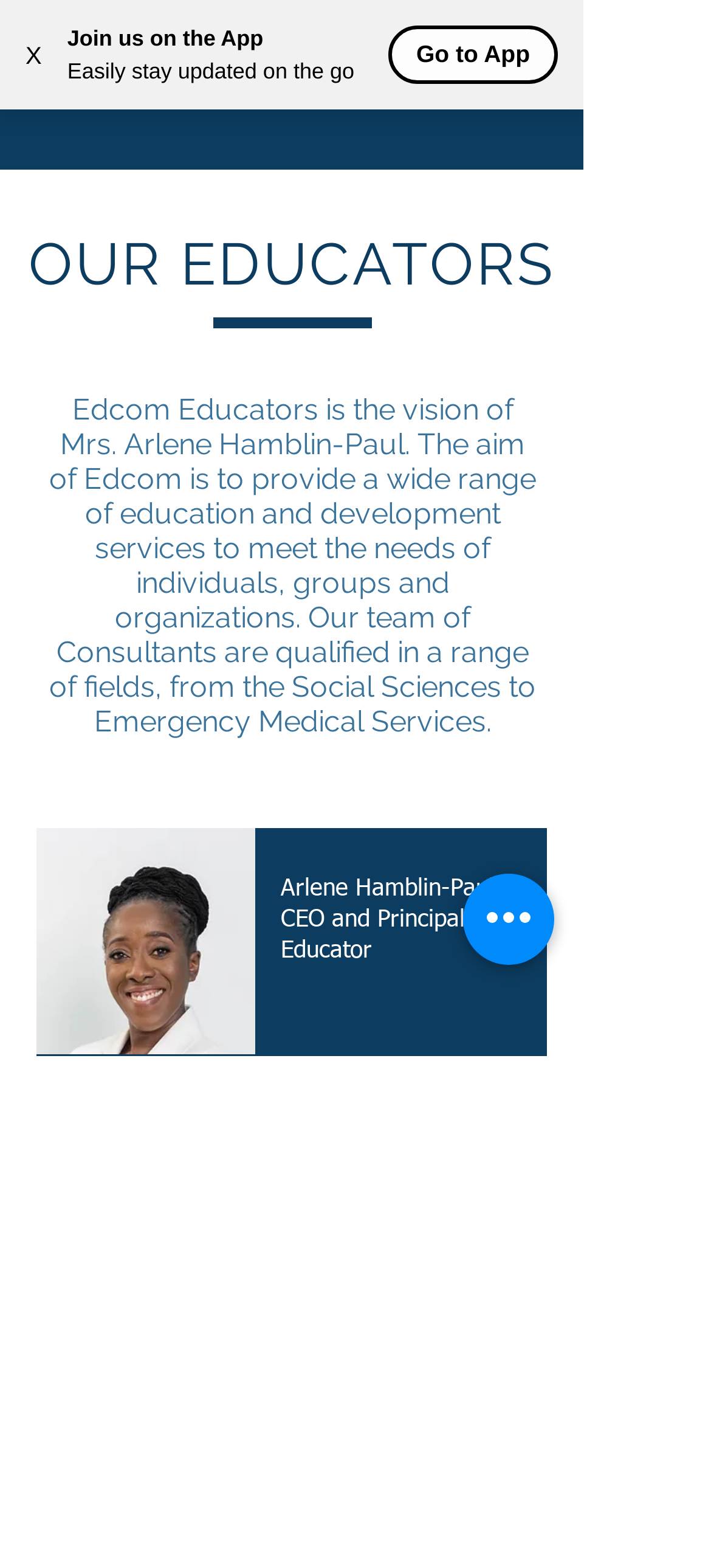Based on the element description "parent_node: Prince Albert Peircing", predict the bounding box coordinates of the UI element.

None